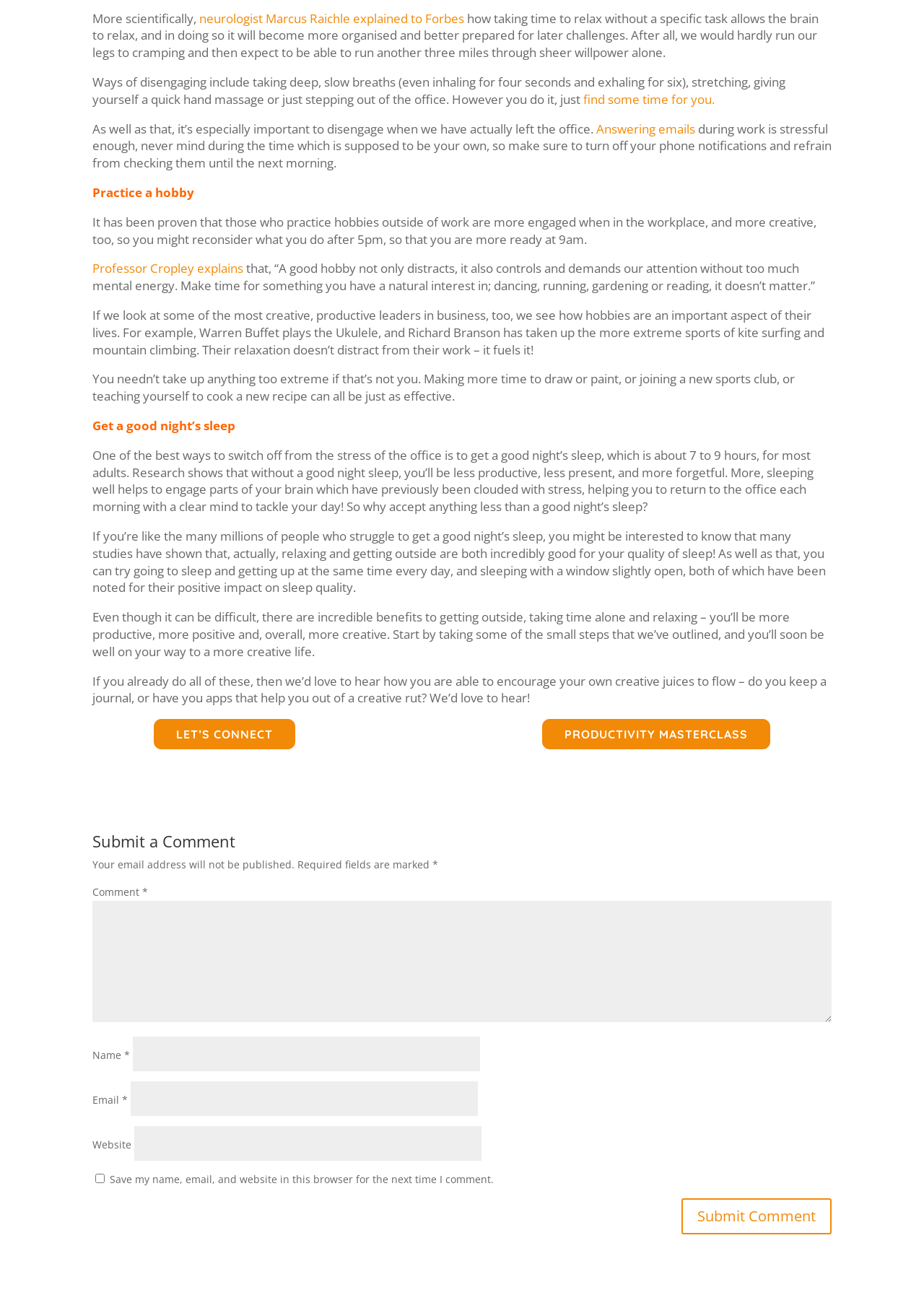Pinpoint the bounding box coordinates of the area that should be clicked to complete the following instruction: "click the 'find some time for you' link". The coordinates must be given as four float numbers between 0 and 1, i.e., [left, top, right, bottom].

[0.628, 0.069, 0.773, 0.082]